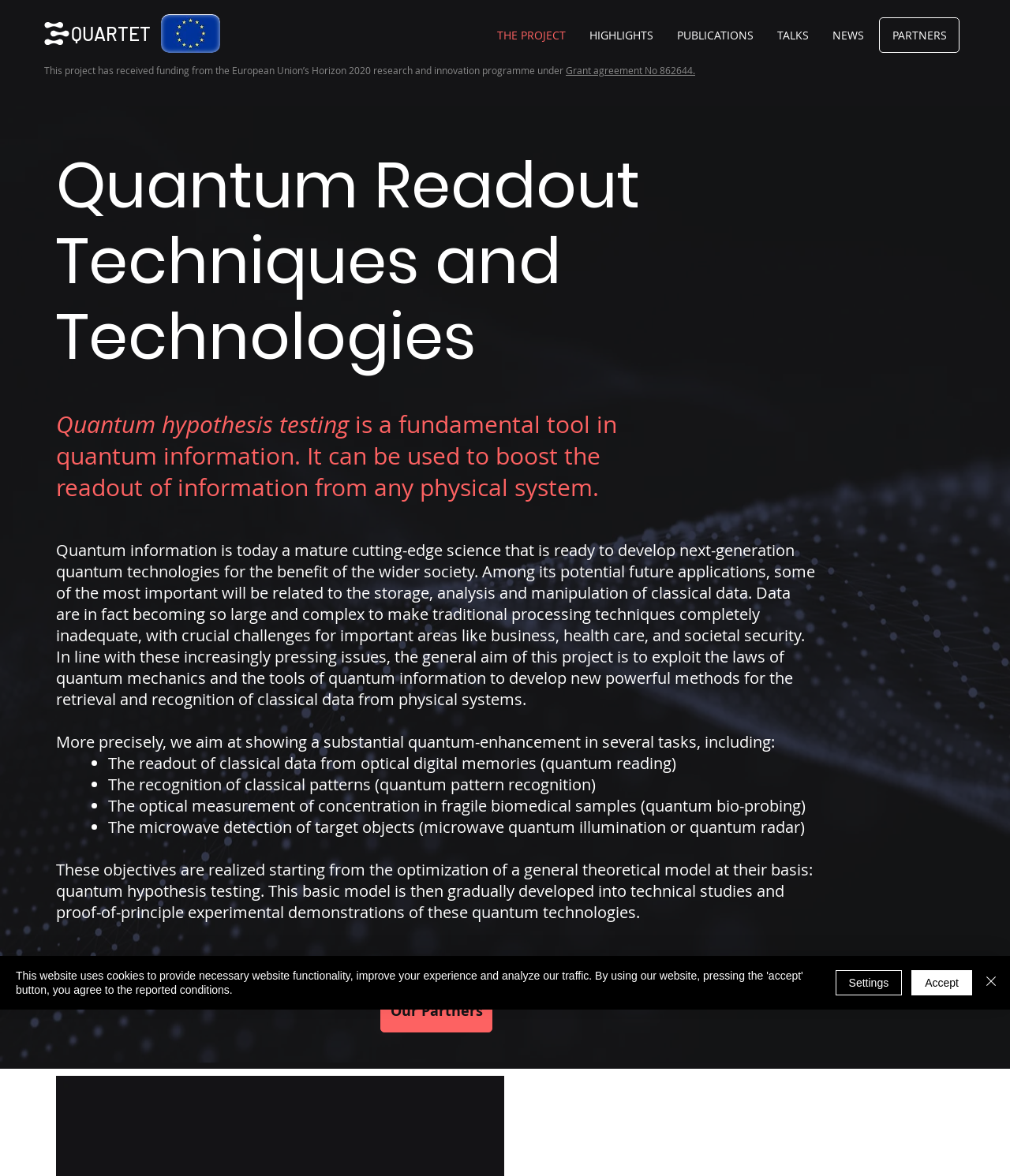Explain the features and main sections of the webpage comprehensively.

The webpage is about Quantum Readout Techniques and Technologies, specifically the Quartet project. At the top left, there is a link to the homepage, accompanied by a small image. Next to it, there is a larger link to the Quartet project. On the top right, there is a small EU flag image, indicating that the project has received funding from the European Union's Horizon 2020 research and innovation programme.

Below the top section, there is a navigation menu with links to different sections of the website, including "The Project", "Highlights", "Publications", "Talks", and "News". To the right of the navigation menu, there is a link to "Partners".

The main content of the webpage is divided into several sections. The first section has a heading "Quantum Readout Techniques and Technologies" and provides an introduction to quantum hypothesis testing, its importance in quantum information, and its potential applications. The text is divided into several paragraphs, with the first paragraph explaining the concept of quantum hypothesis testing and its benefits.

The second section lists the project's objectives, including the readout of classical data from optical digital memories, the recognition of classical patterns, the optical measurement of concentration in fragile biomedical samples, and the microwave detection of target objects. Each objective is marked with a bullet point.

The third section explains how the project aims to achieve these objectives by optimizing a general theoretical model and developing technical studies and proof-of-principle experimental demonstrations of these quantum technologies.

At the bottom of the webpage, there is a notification about the website's use of cookies, with buttons to accept, settings, and close the notification.